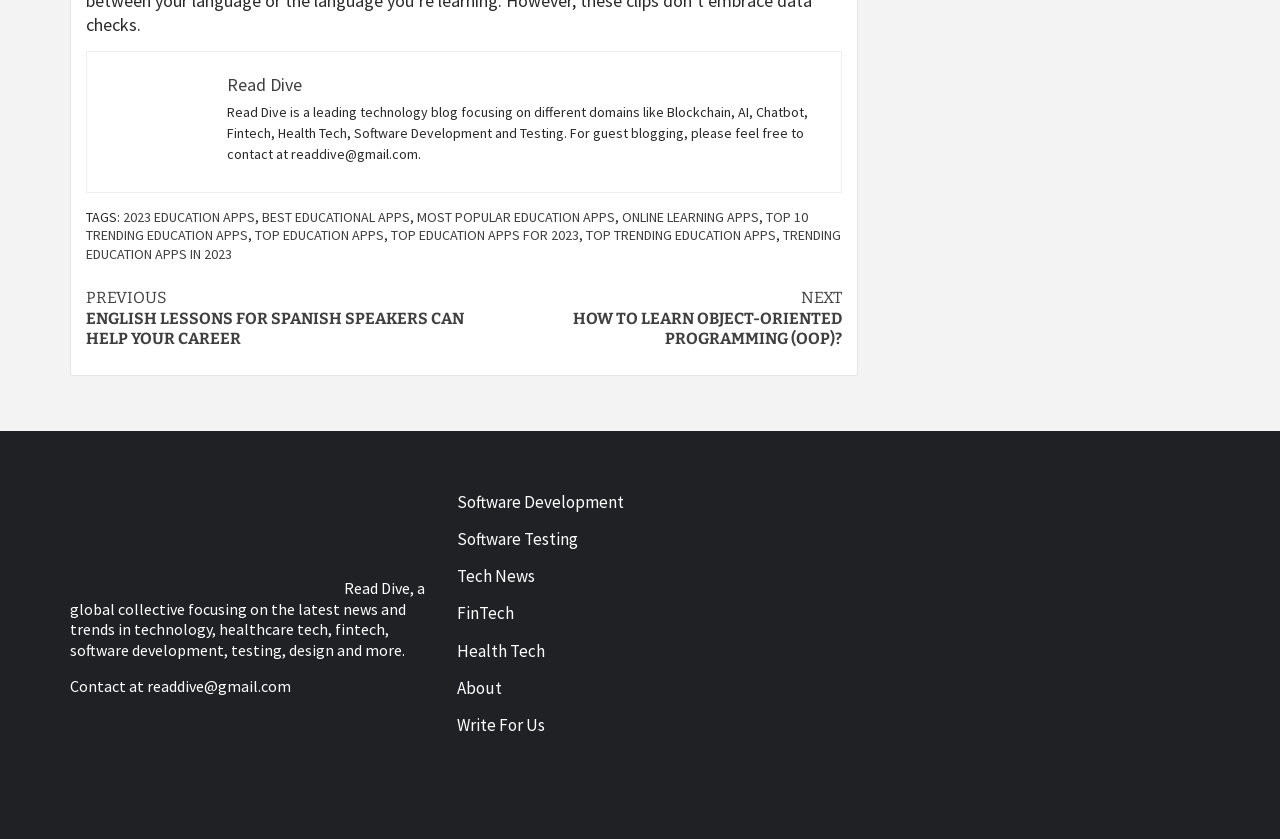Locate the bounding box coordinates of the region to be clicked to comply with the following instruction: "Read the blog post about '2023 EDUCATION APPS'". The coordinates must be four float numbers between 0 and 1, in the form [left, top, right, bottom].

[0.096, 0.248, 0.199, 0.27]